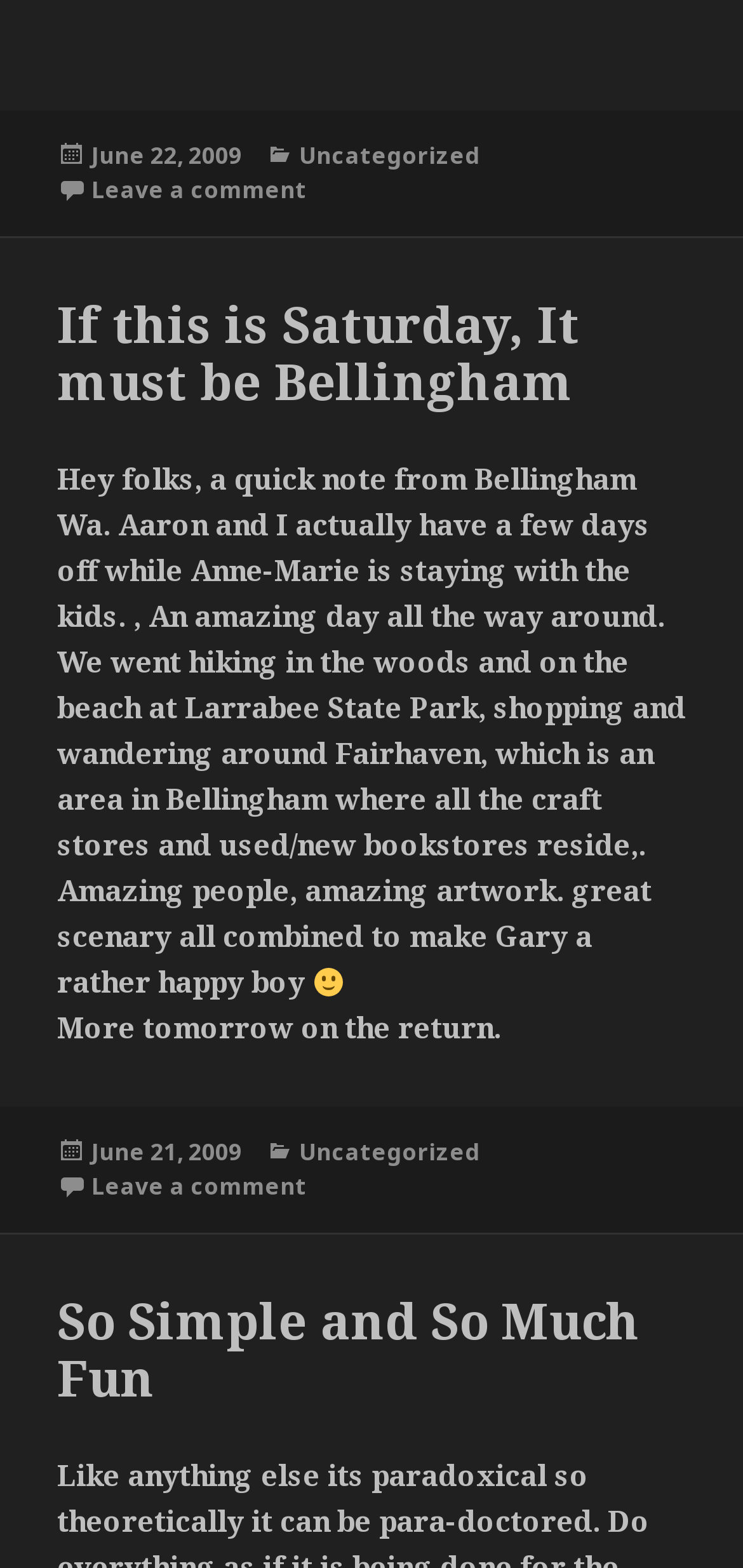What is the emotion expressed by the smiley face in the text?
Please give a detailed and elaborate answer to the question based on the image.

I found the emotion expressed by the smiley face in the text by looking at the image of the smiley face, which is typically used to represent happiness or joy.